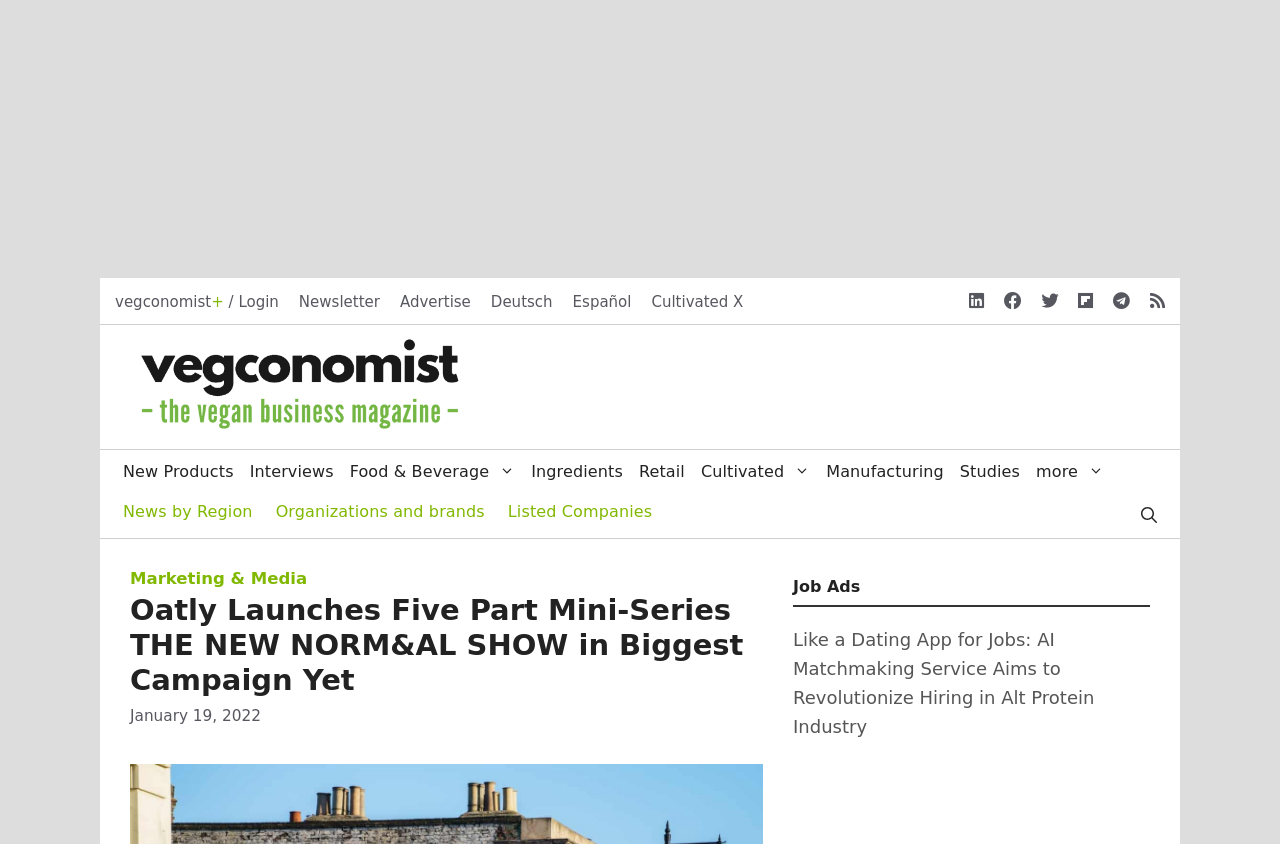What is the name of the vegan business magazine?
Refer to the screenshot and deliver a thorough answer to the question presented.

I found the answer by looking at the banner element with the text 'Site' and its child element, a link with the text 'vegconomist – the vegan business magazine'.